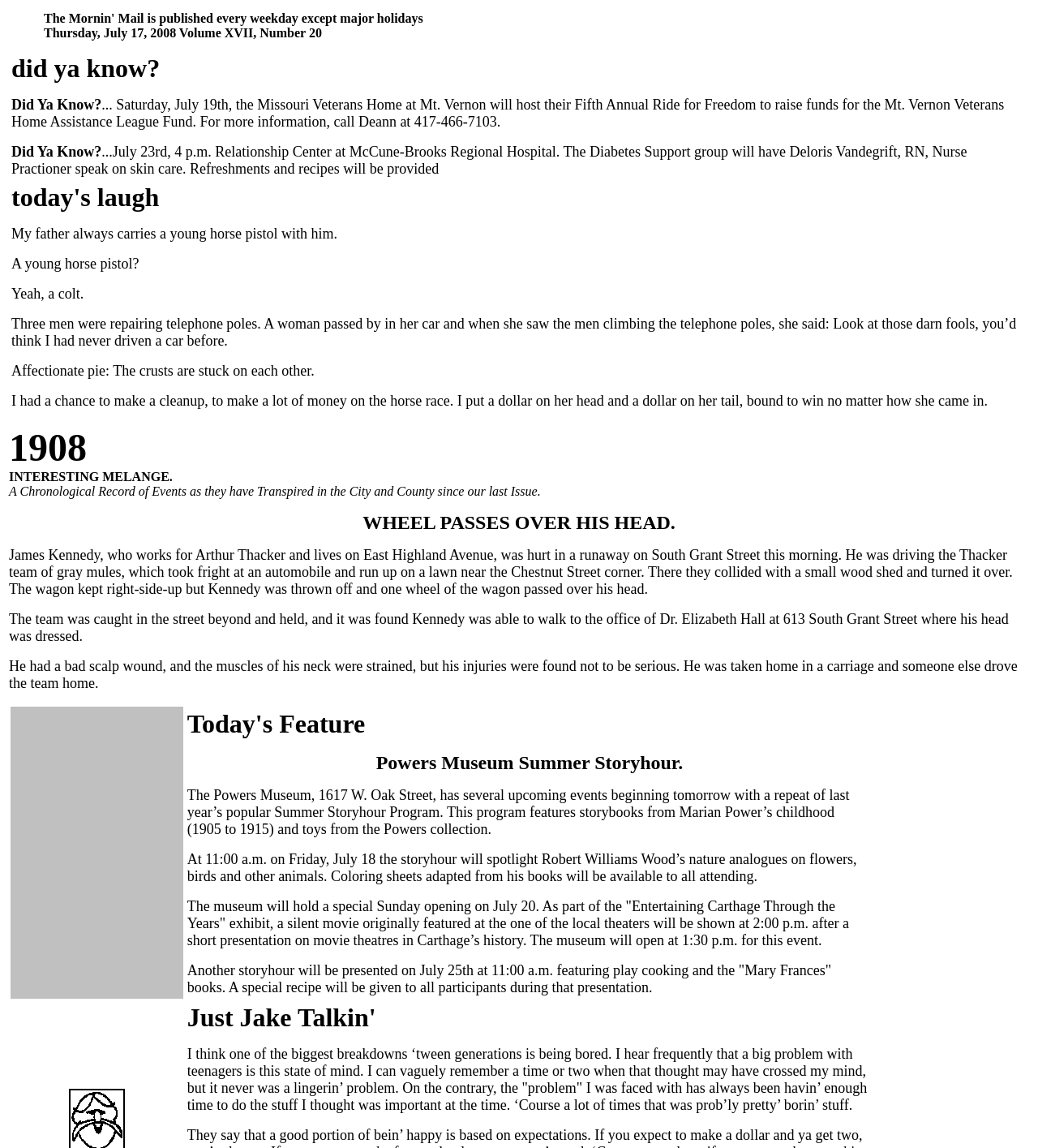What is the date of the Diabetes Support group event?
Carefully analyze the image and provide a thorough answer to the question.

I found the answer by looking at the text in the LayoutTableCell element, which mentions 'July 23rd, 4 p.m. Relationship Center at McCune-Brooks Regional Hospital. The Diabetes Support group will have Deloris Vandegrift, RN, Nurse Practioner speak on skin care. Refreshments and recipes will be provided'.